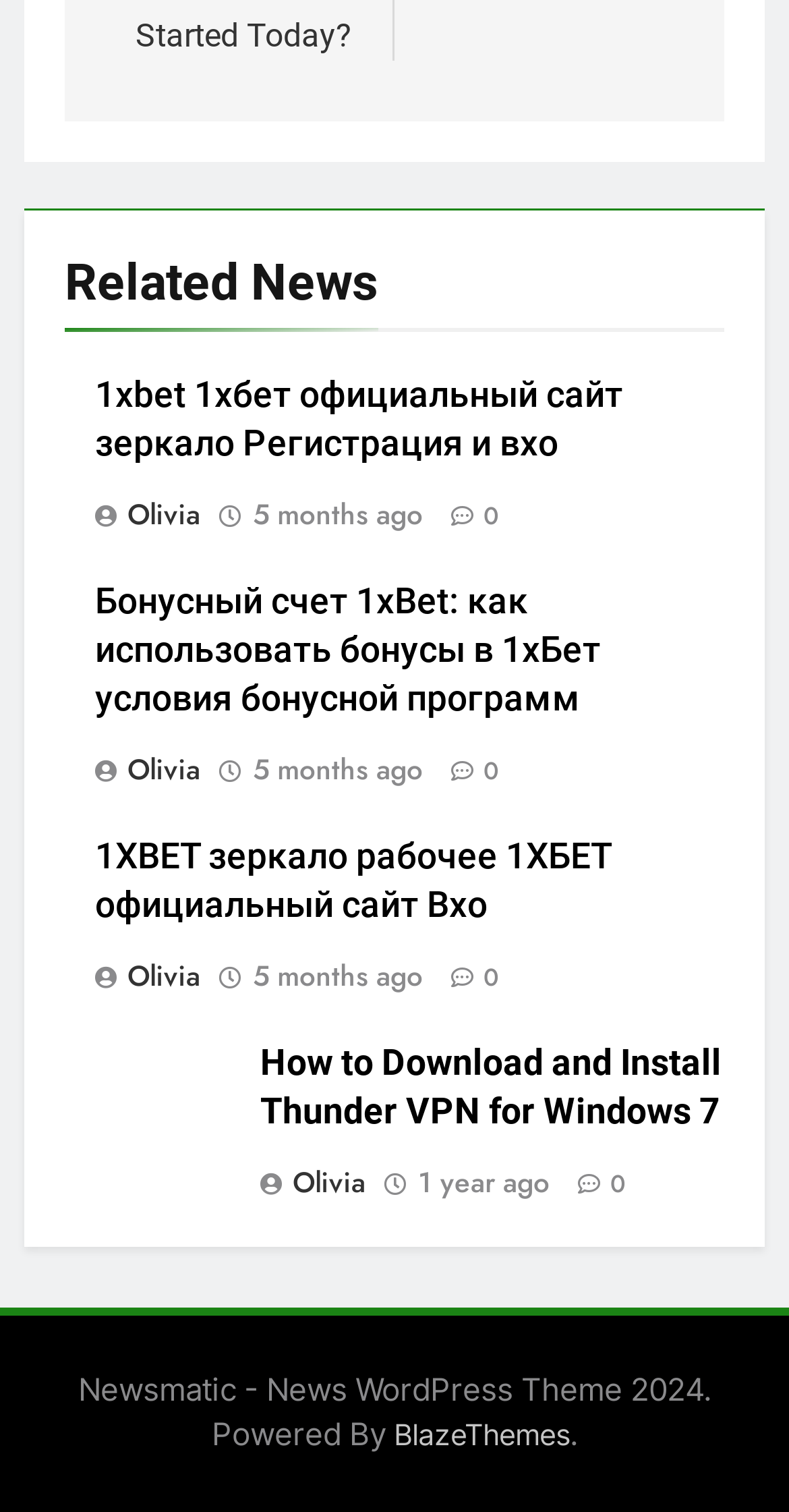Please answer the following question using a single word or phrase: 
How old is the third article?

5 months